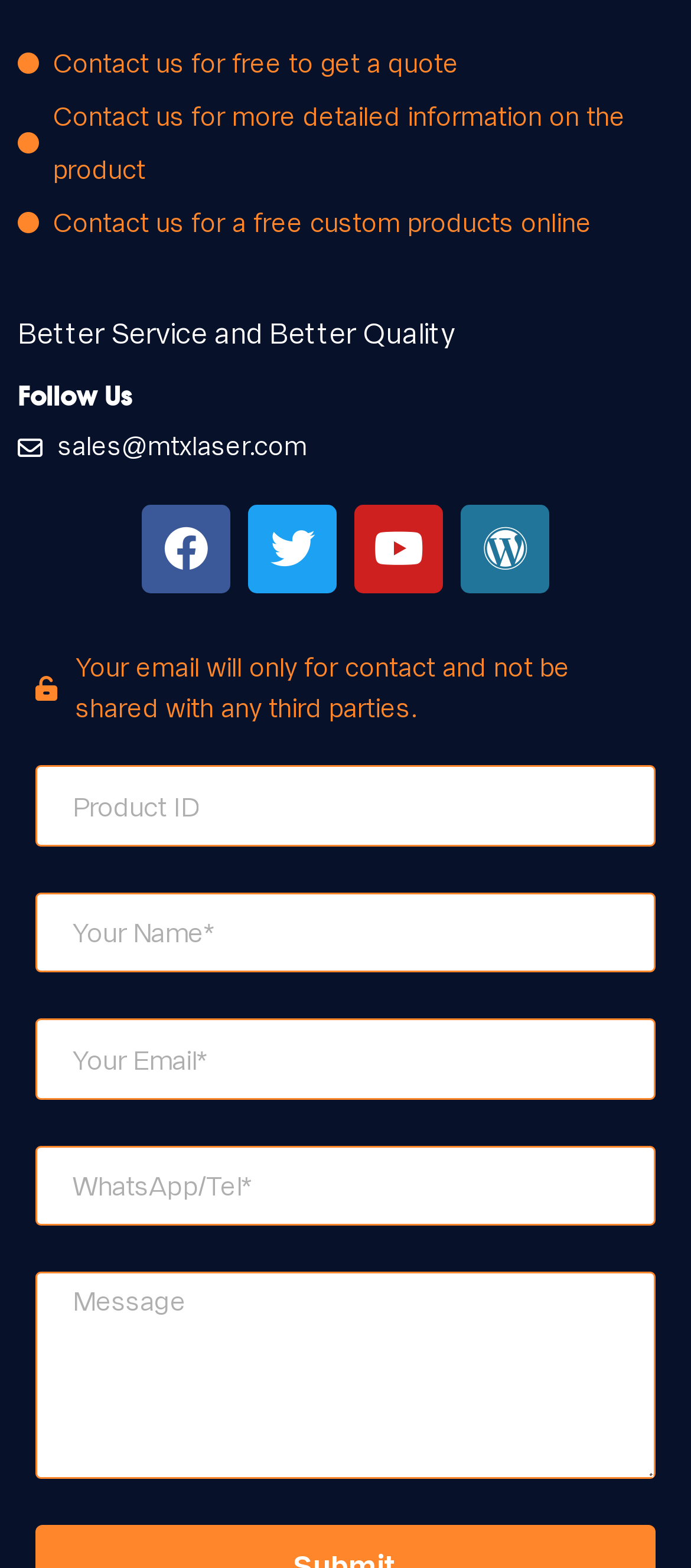Please indicate the bounding box coordinates for the clickable area to complete the following task: "Enter product name". The coordinates should be specified as four float numbers between 0 and 1, i.e., [left, top, right, bottom].

[0.051, 0.488, 0.949, 0.54]